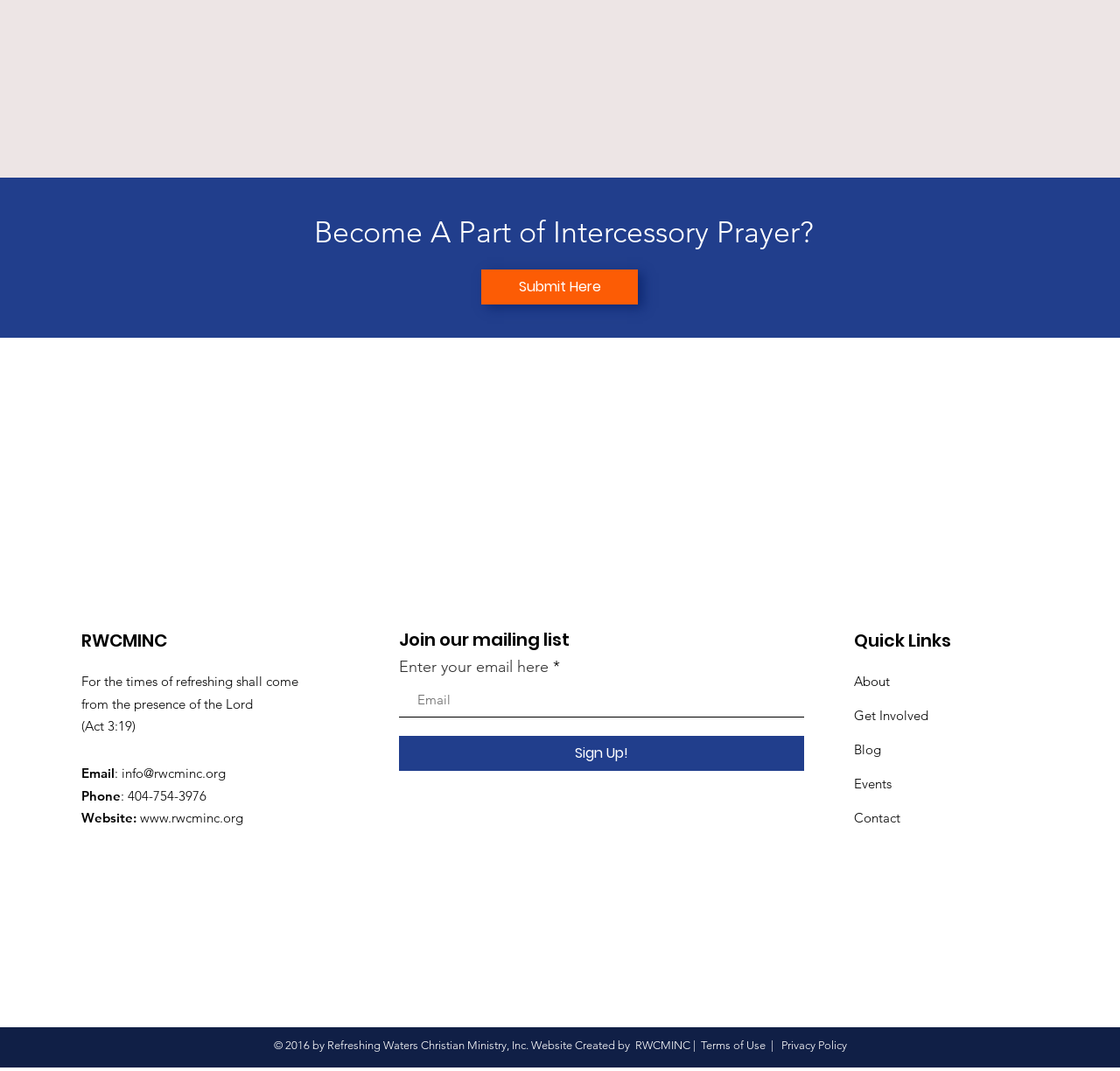What is the website of the organization?
From the image, provide a succinct answer in one word or a short phrase.

www.rwcminc.org